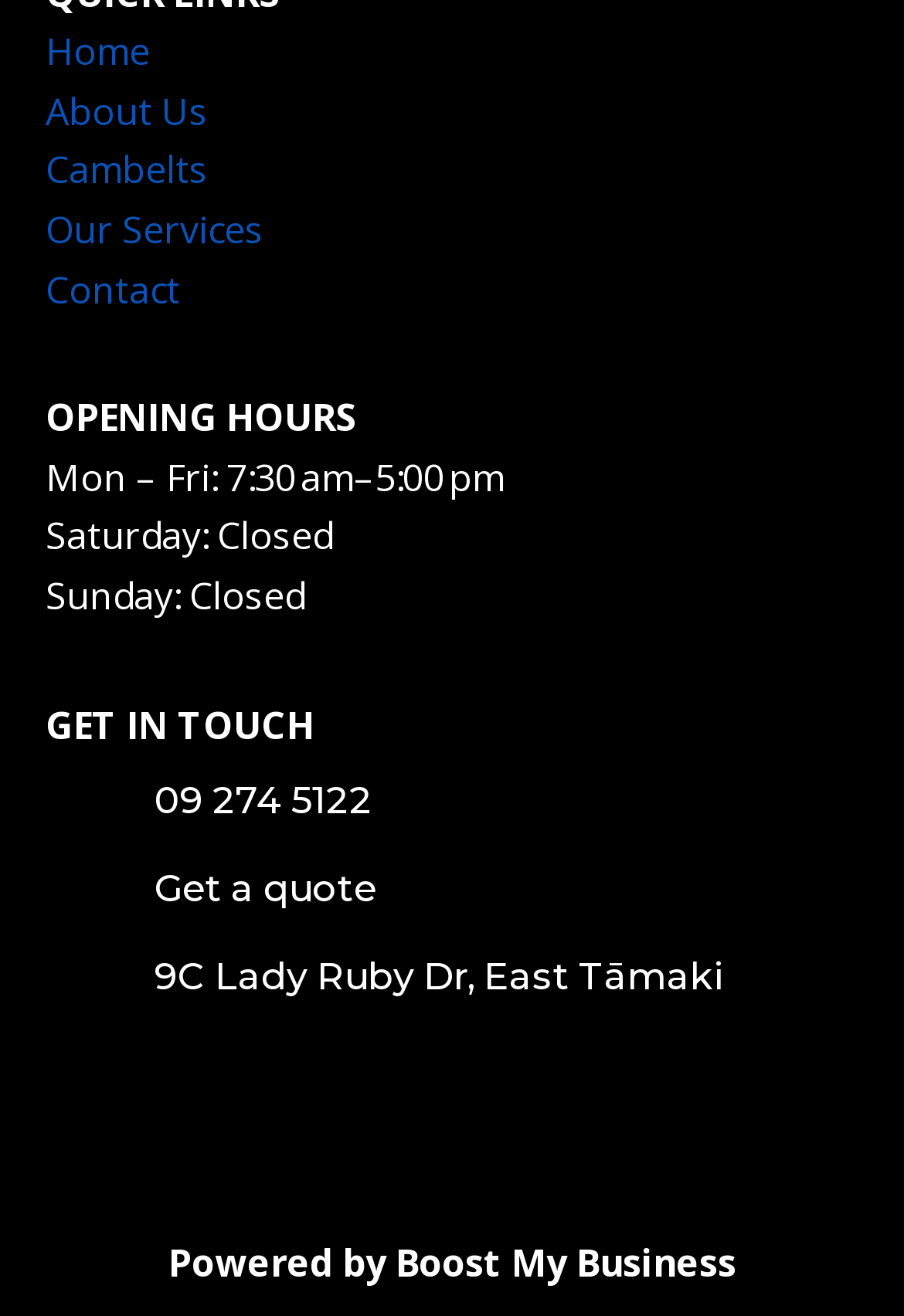What are the business hours on Monday?
Respond with a short answer, either a single word or a phrase, based on the image.

7:30 am - 5:00 pm